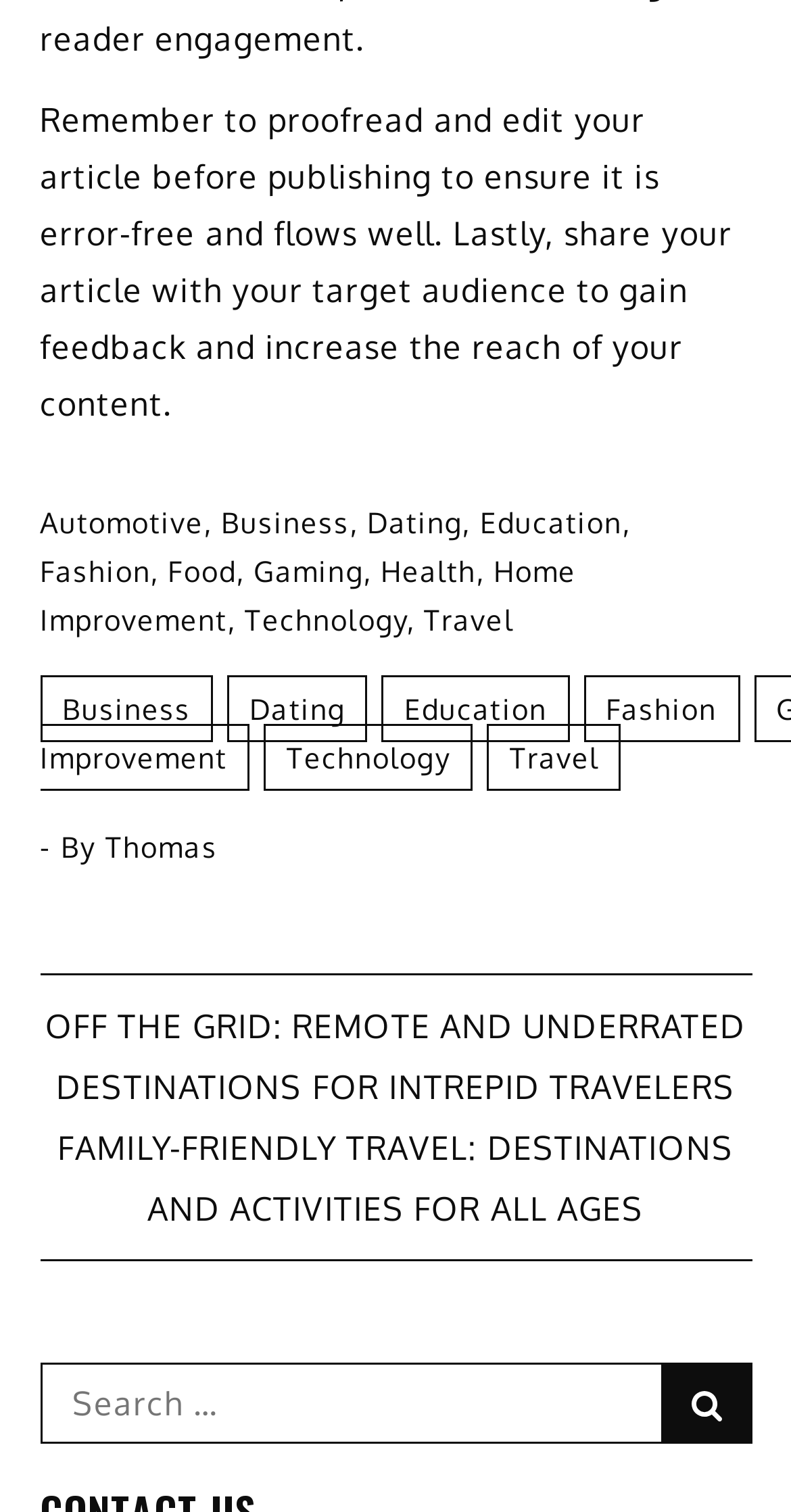Please find the bounding box coordinates of the section that needs to be clicked to achieve this instruction: "Read the post about OFF THE GRID: REMOTE AND UNDERRATED DESTINATIONS FOR INTREPID TRAVELERS".

[0.057, 0.665, 0.943, 0.732]